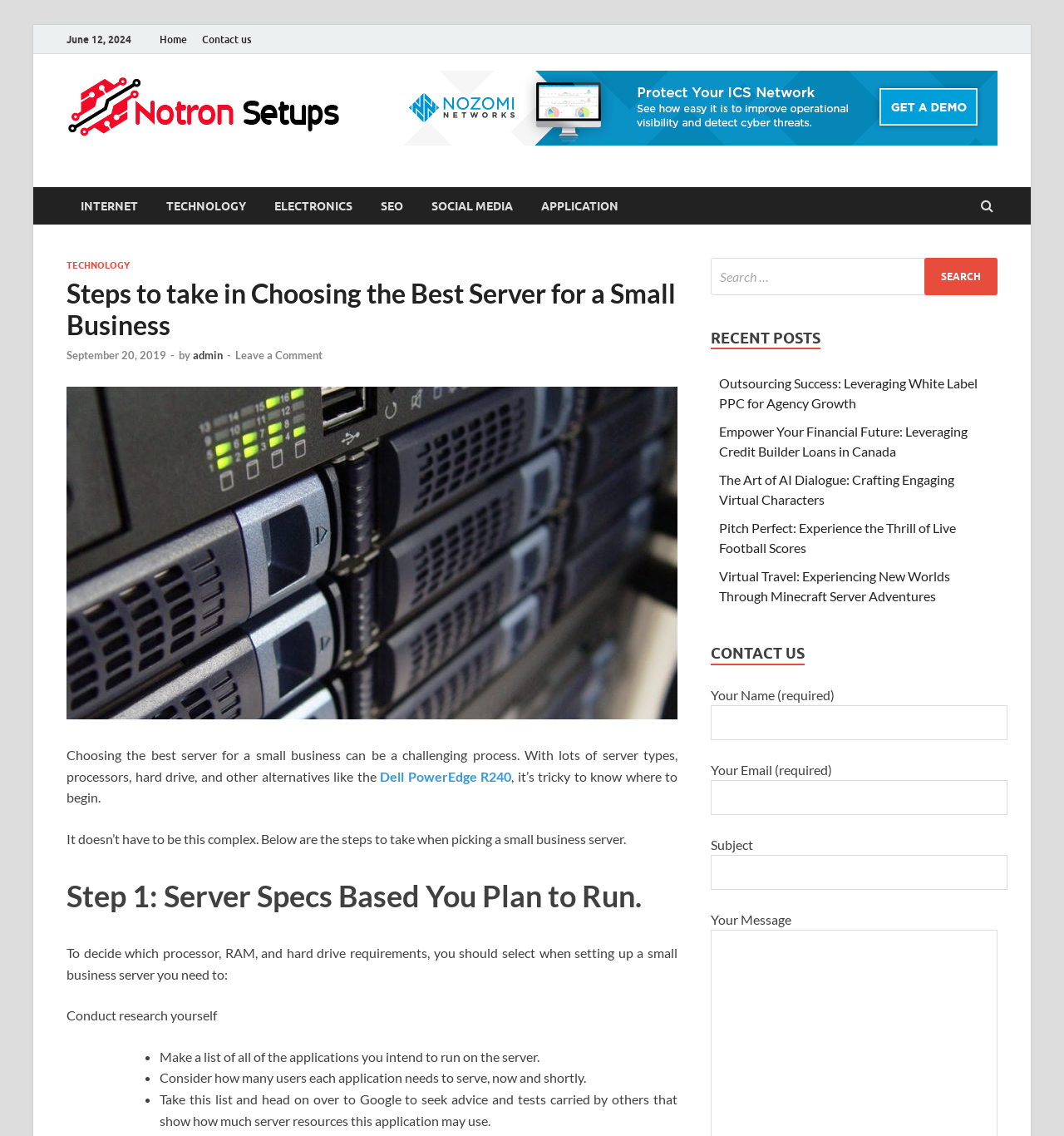Please identify the bounding box coordinates of the region to click in order to complete the given instruction: "Click on the Home link". The coordinates should be four float numbers between 0 and 1, i.e., [left, top, right, bottom].

[0.143, 0.022, 0.183, 0.048]